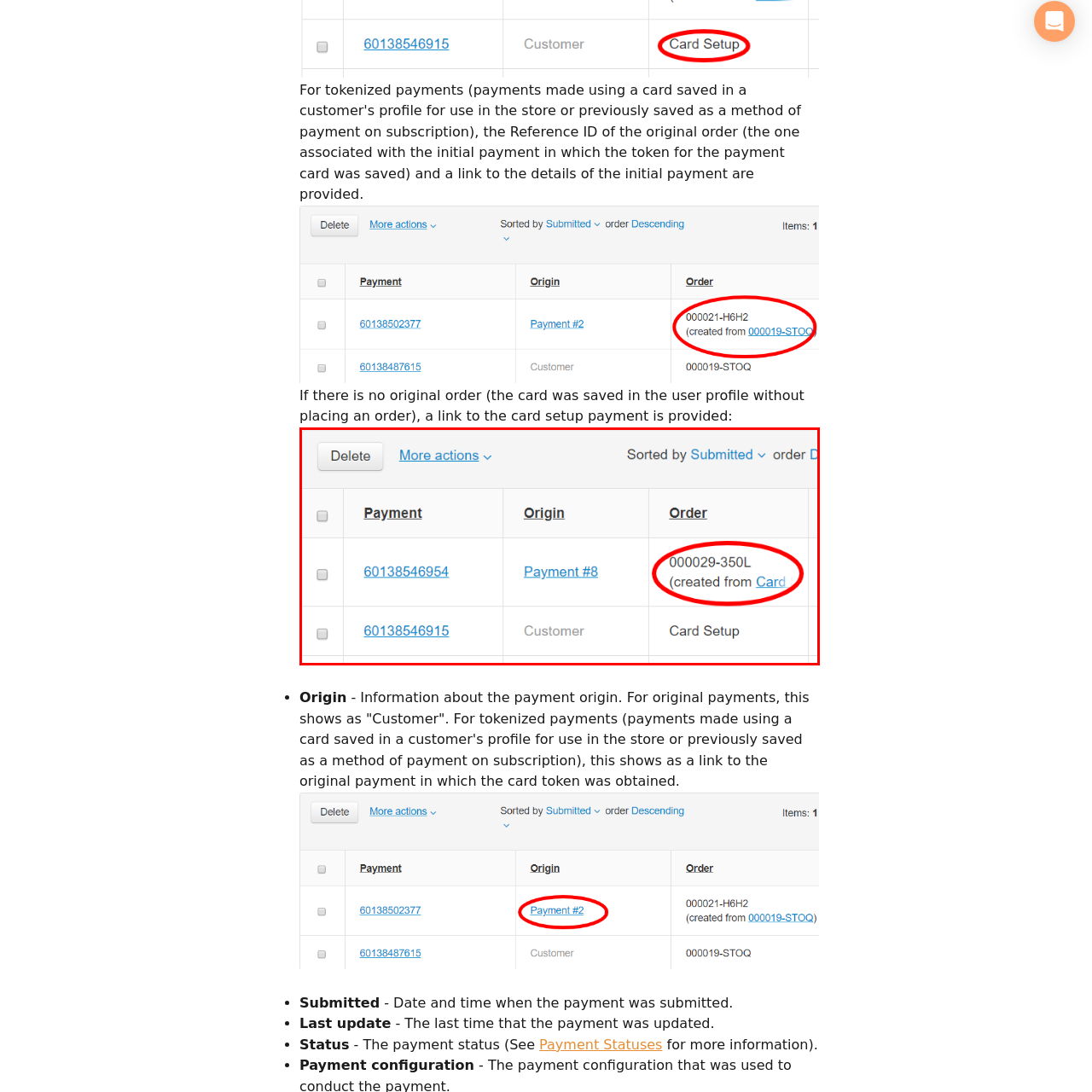What is the identifier of the first payment?
Please closely examine the image within the red bounding box and provide a detailed answer based on the visual information.

The first row of data in the table indicates a payment with the identifier '60138546954', which is a unique identifier for the payment.